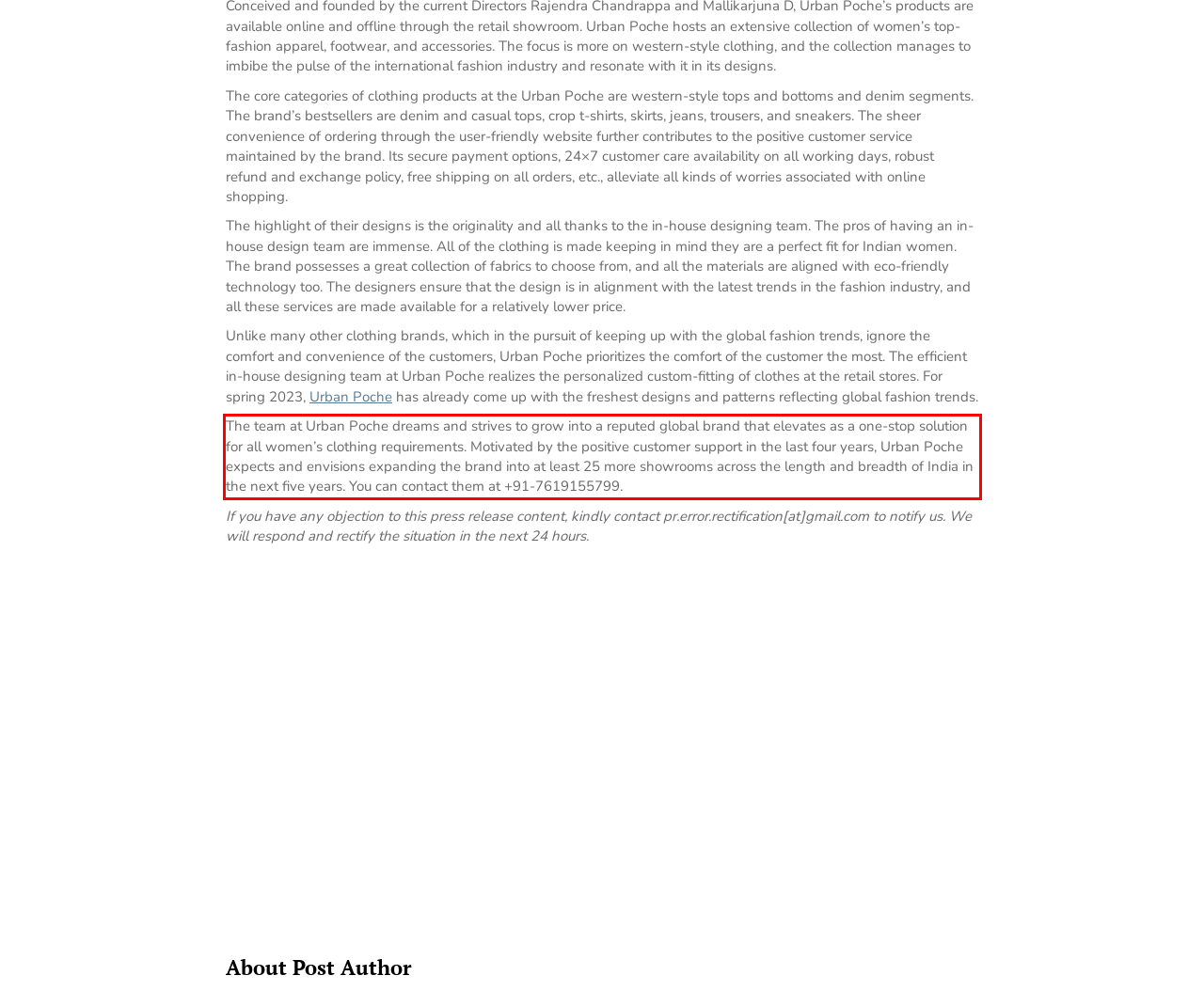Within the screenshot of the webpage, there is a red rectangle. Please recognize and generate the text content inside this red bounding box.

The team at Urban Poche dreams and strives to grow into a reputed global brand that elevates as a one-stop solution for all women’s clothing requirements. Motivated by the positive customer support in the last four years, Urban Poche expects and envisions expanding the brand into at least 25 more showrooms across the length and breadth of India in the next five years. You can contact them at +91-7619155799.